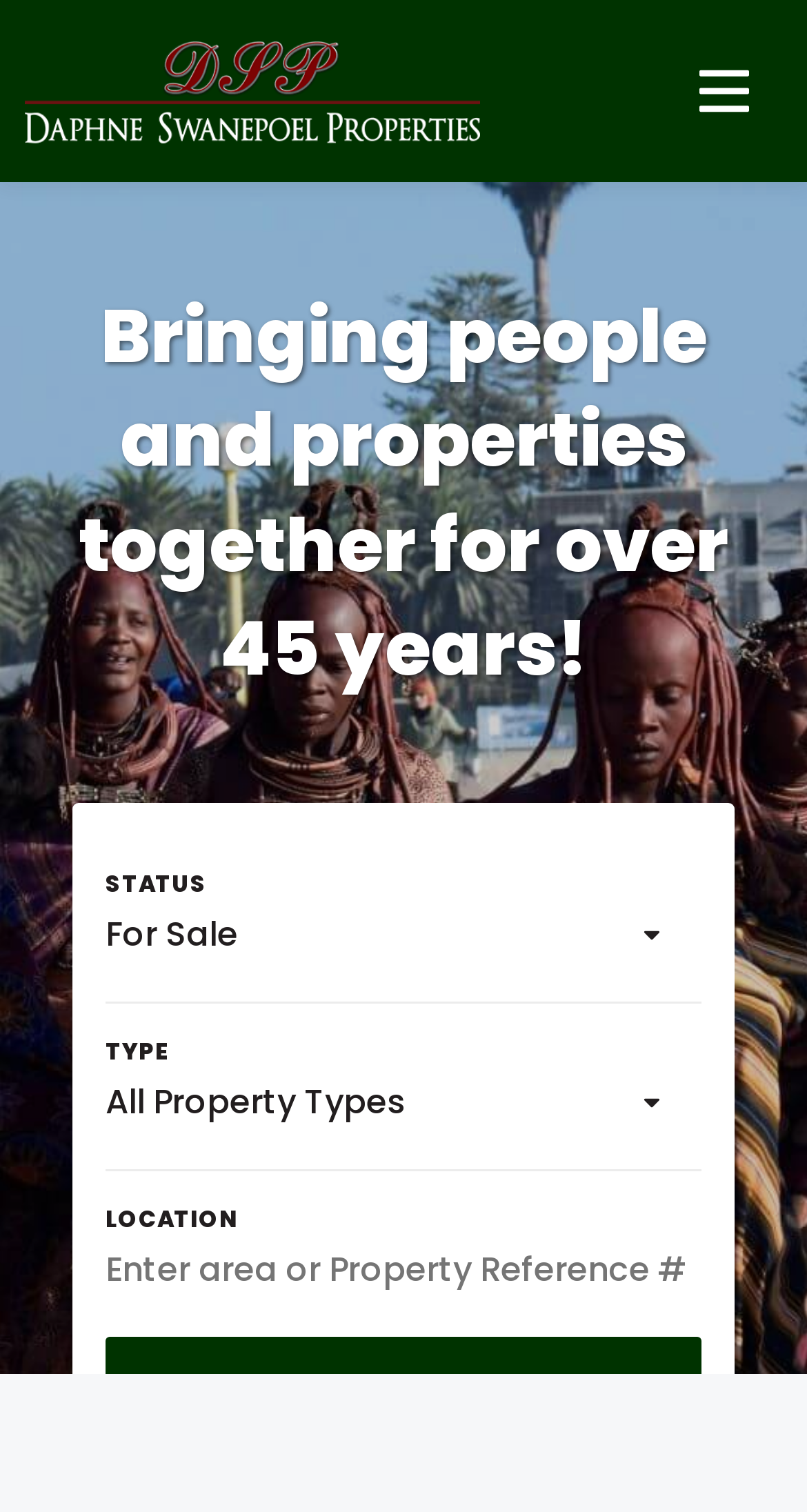What is the name of the company?
Answer the question with a single word or phrase, referring to the image.

Daphne Swanepoel Properties